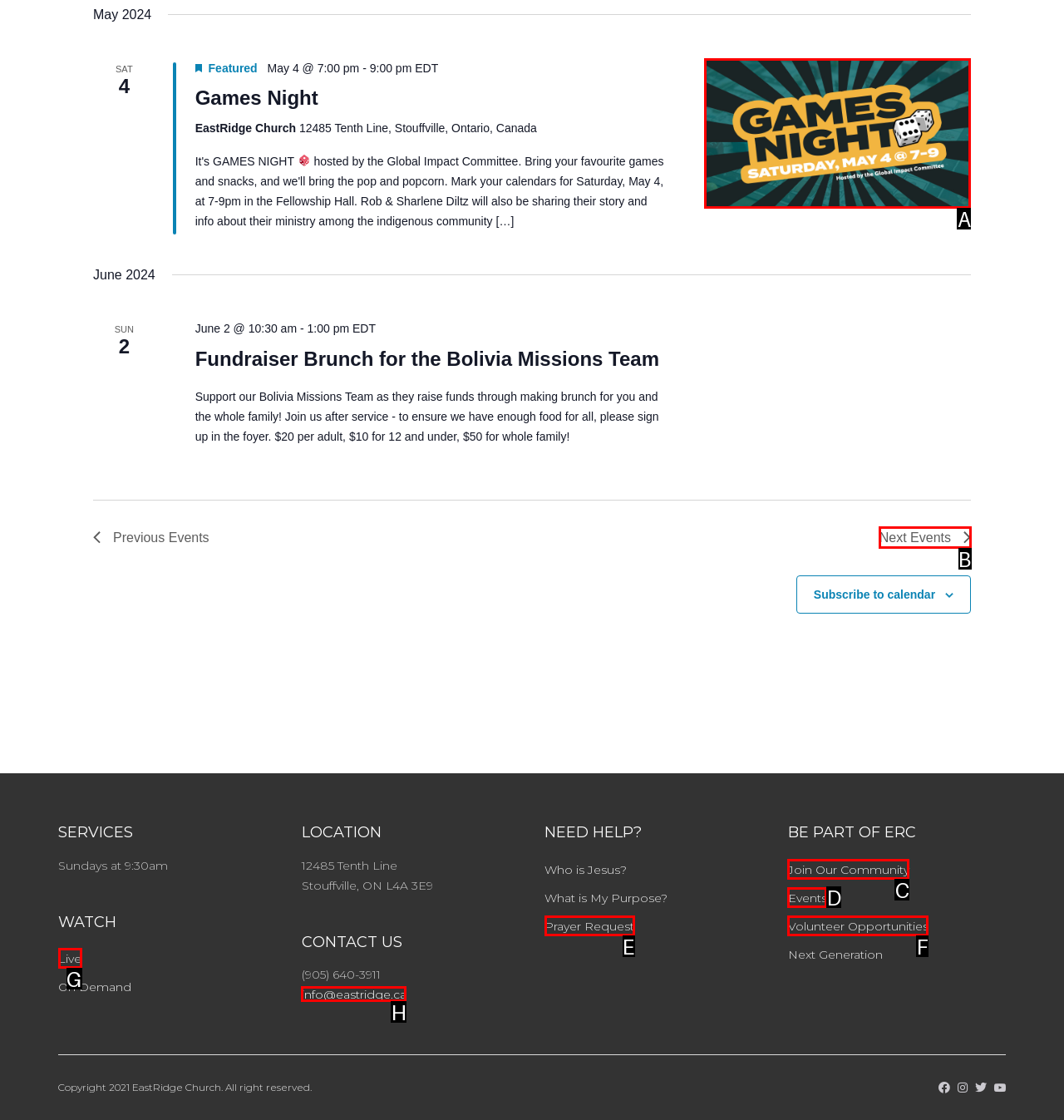Choose the option that best matches the element: Live
Respond with the letter of the correct option.

G